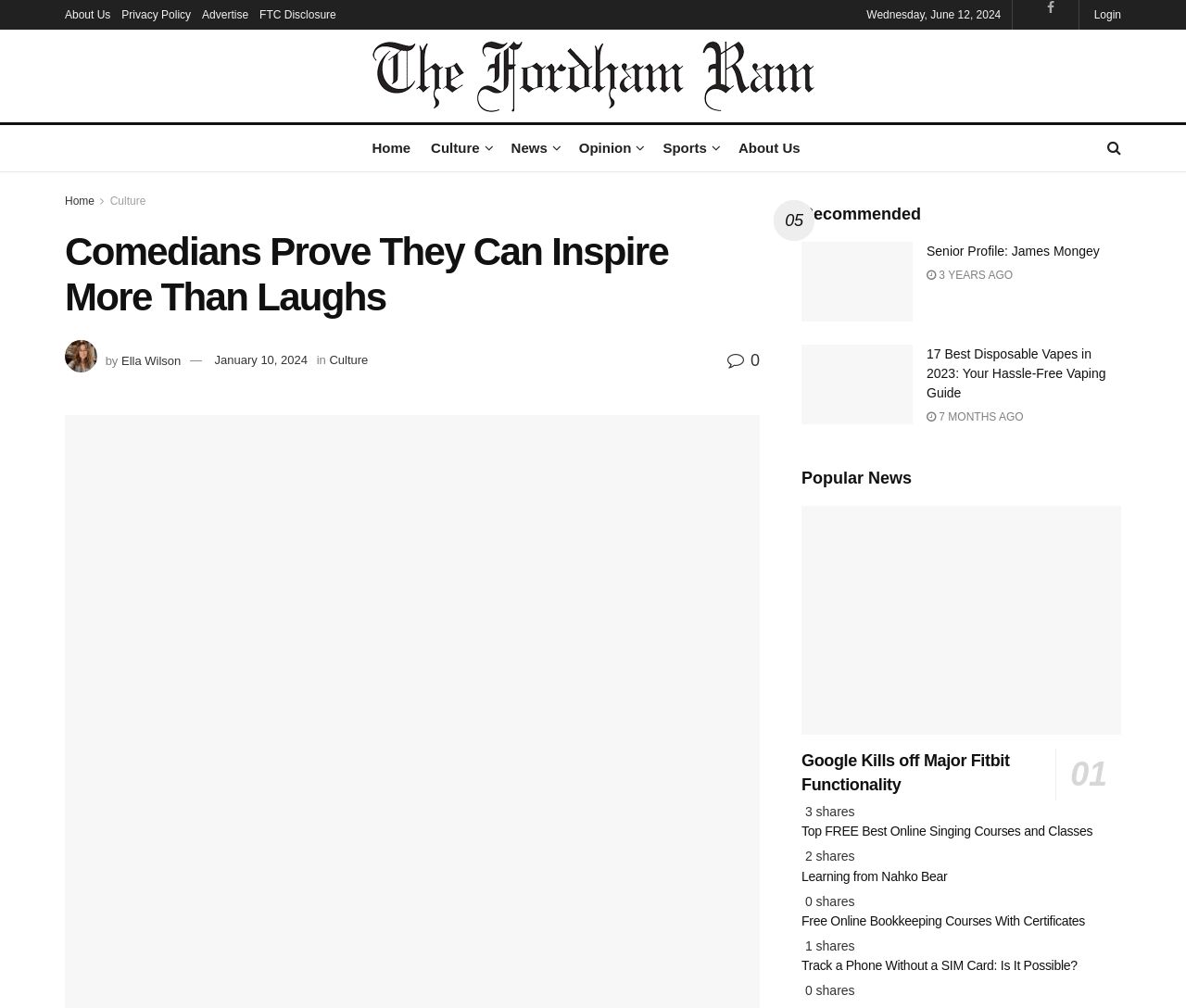How many articles are listed under 'Recommended'?
Answer the question with a detailed and thorough explanation.

I counted the number of articles under the 'Recommended' heading, and there are two articles listed.